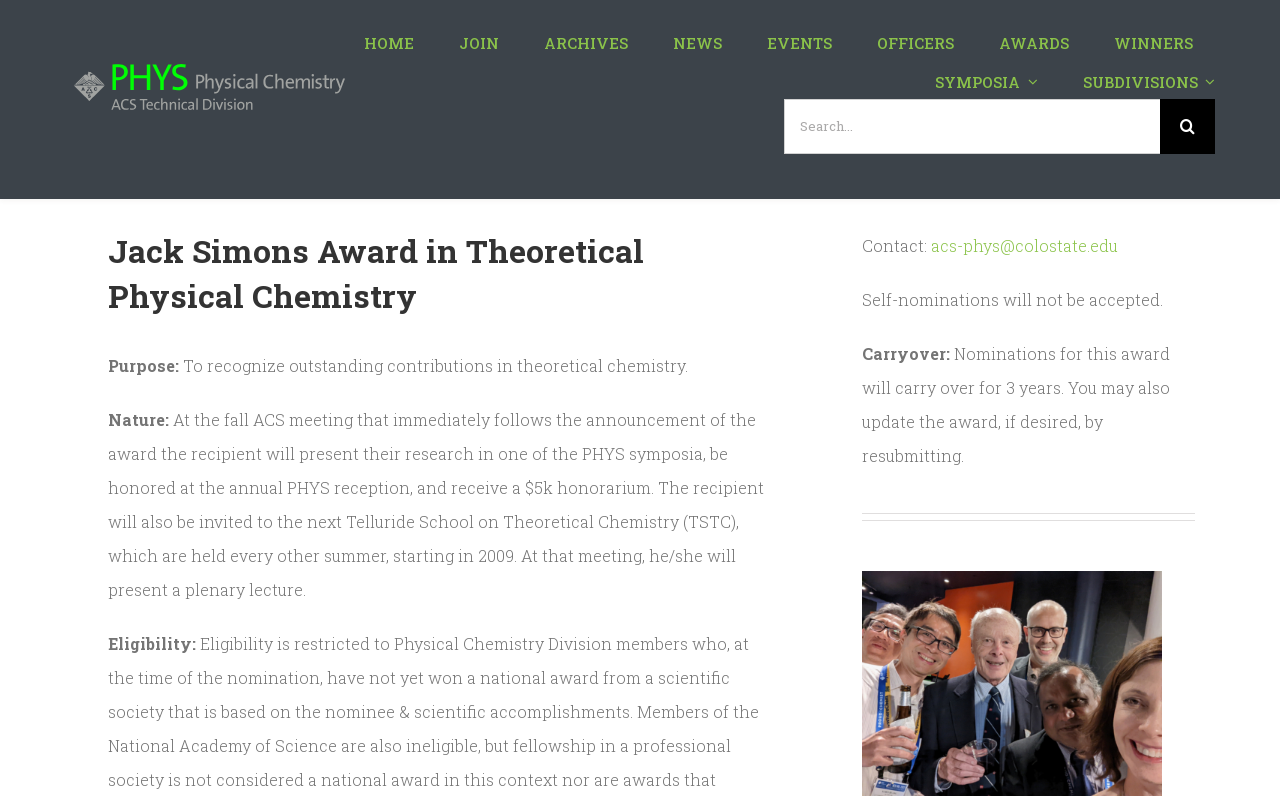Can you find the bounding box coordinates of the area I should click to execute the following instruction: "Click on the HOME link"?

[0.284, 0.026, 0.323, 0.075]